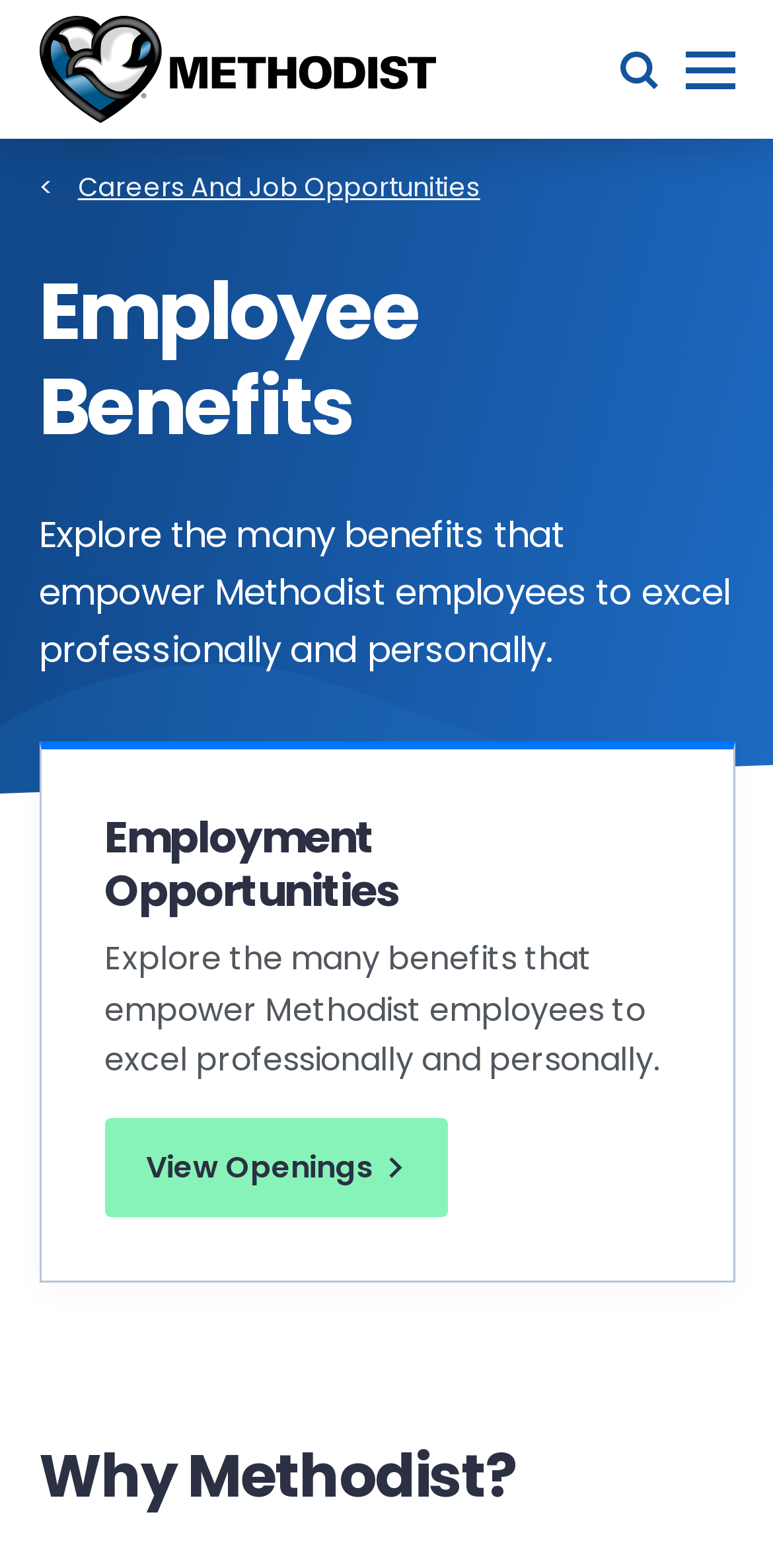From the image, can you give a detailed response to the question below:
How many main sections are there on this webpage?

By analyzing the webpage structure, I can identify three main sections: 'Employee Benefits', 'Employment Opportunities', and 'Why Methodist?' which are separated by clear headings and distinct content.